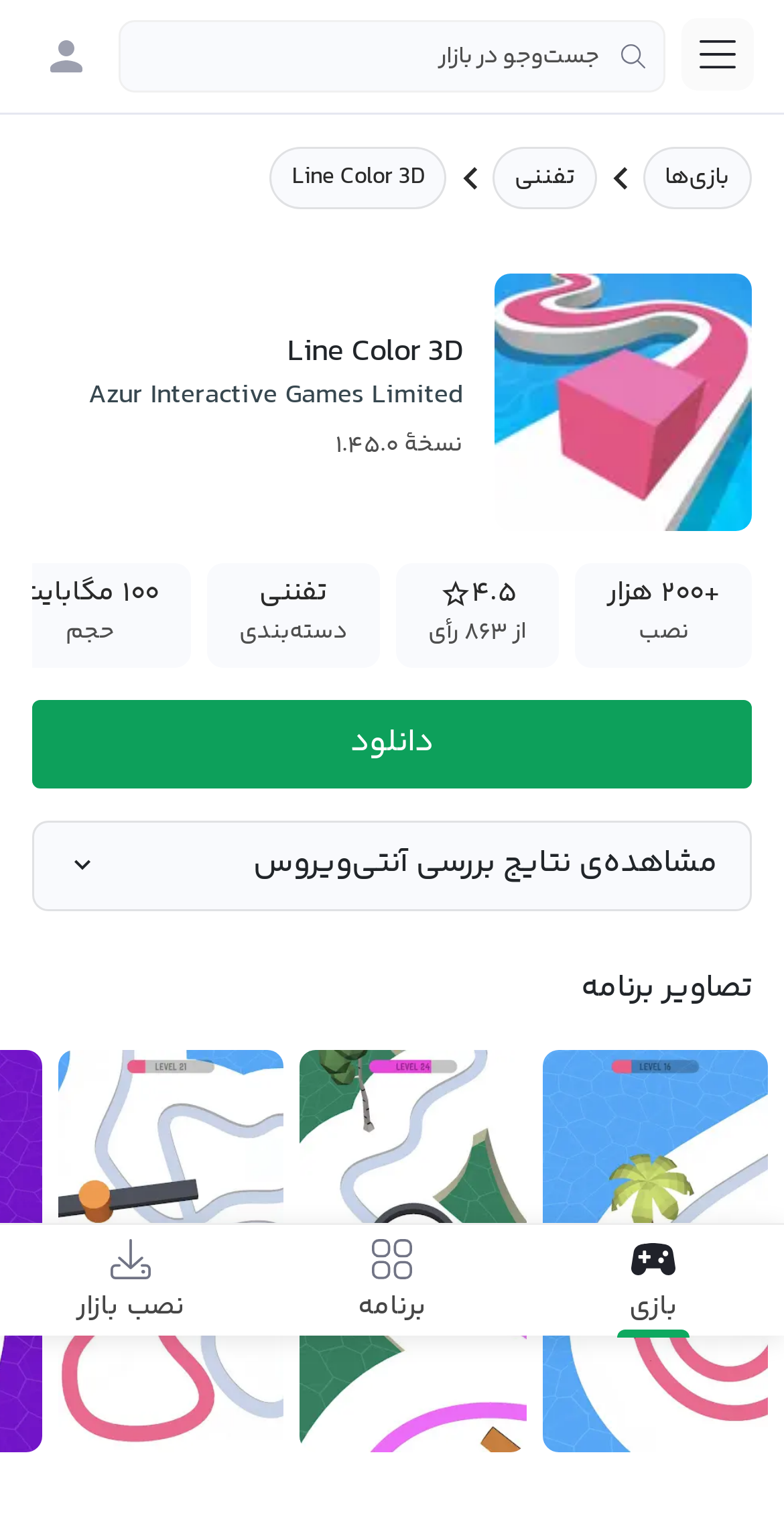Locate the UI element described by Azur Interactive Games Limited and provide its bounding box coordinates. Use the format (top-left x, top-left y, bottom-right x, bottom-right y) with all values as floating point numbers between 0 and 1.

[0.113, 0.246, 0.59, 0.275]